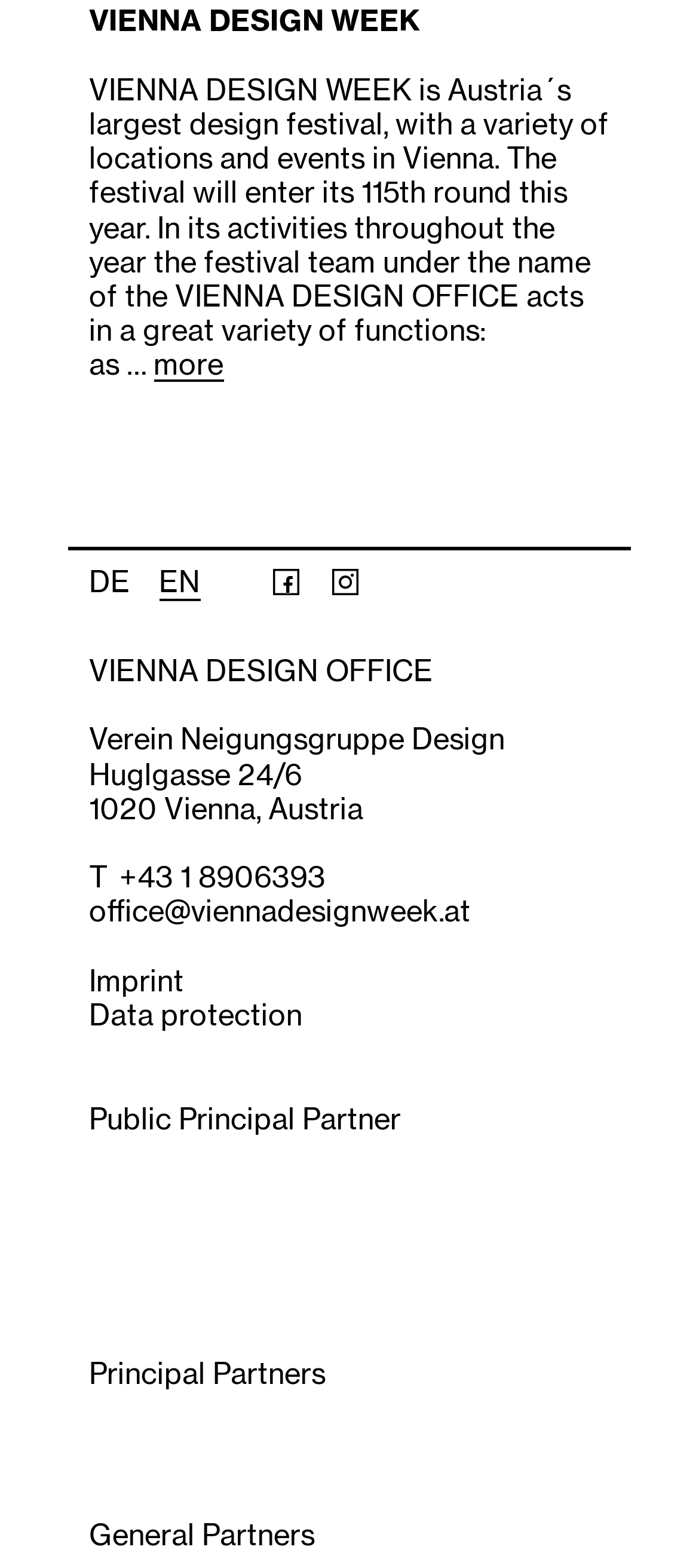Identify the bounding box coordinates of the clickable region necessary to fulfill the following instruction: "Explore 'Contact Lens Care and Dry Eyes: Tips for Comfortable Wear'". The bounding box coordinates should be four float numbers between 0 and 1, i.e., [left, top, right, bottom].

None